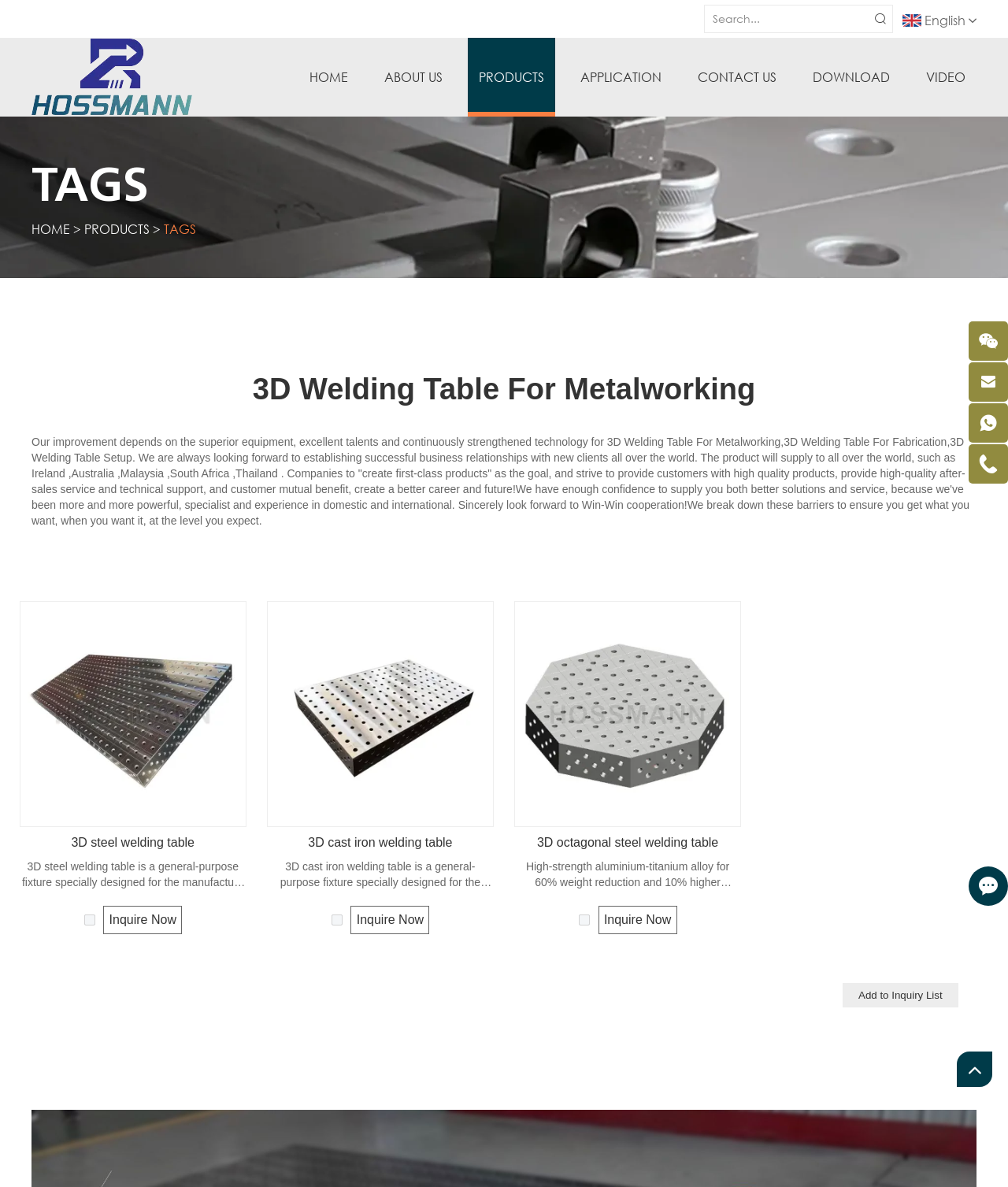Summarize the webpage with intricate details.

This webpage is about 3D welding tables for metalworking. At the top, there is a language selection link "English" on the right side, next to a search box with a button. Below them, there is a company logo and a navigation menu with links to "HOME", "ABOUT US", "PRODUCTS", "APPLICATION", "CONTACT US", "DOWNLOAD", and "VIDEO".

On the left side, there is a section with a heading "TAGS" and two links to "HOME" and "PRODUCTS". Below this section, there is a main heading "3D Welding Table For Metalworking" followed by a paragraph describing the company's goal and mission.

The main content of the webpage is divided into three sections, each showcasing a different type of 3D welding table: 3D steel welding table, 3D cast iron welding table, and 3D octagonal steel welding table. Each section consists of an image of the table, a link to the table's name, a paragraph describing its features and benefits, and a link to "Inquire Now" with a checkbox next to it.

At the bottom of the page, there is a button "Add to Inquiry List" and a "Chat with Us" section on the right side.